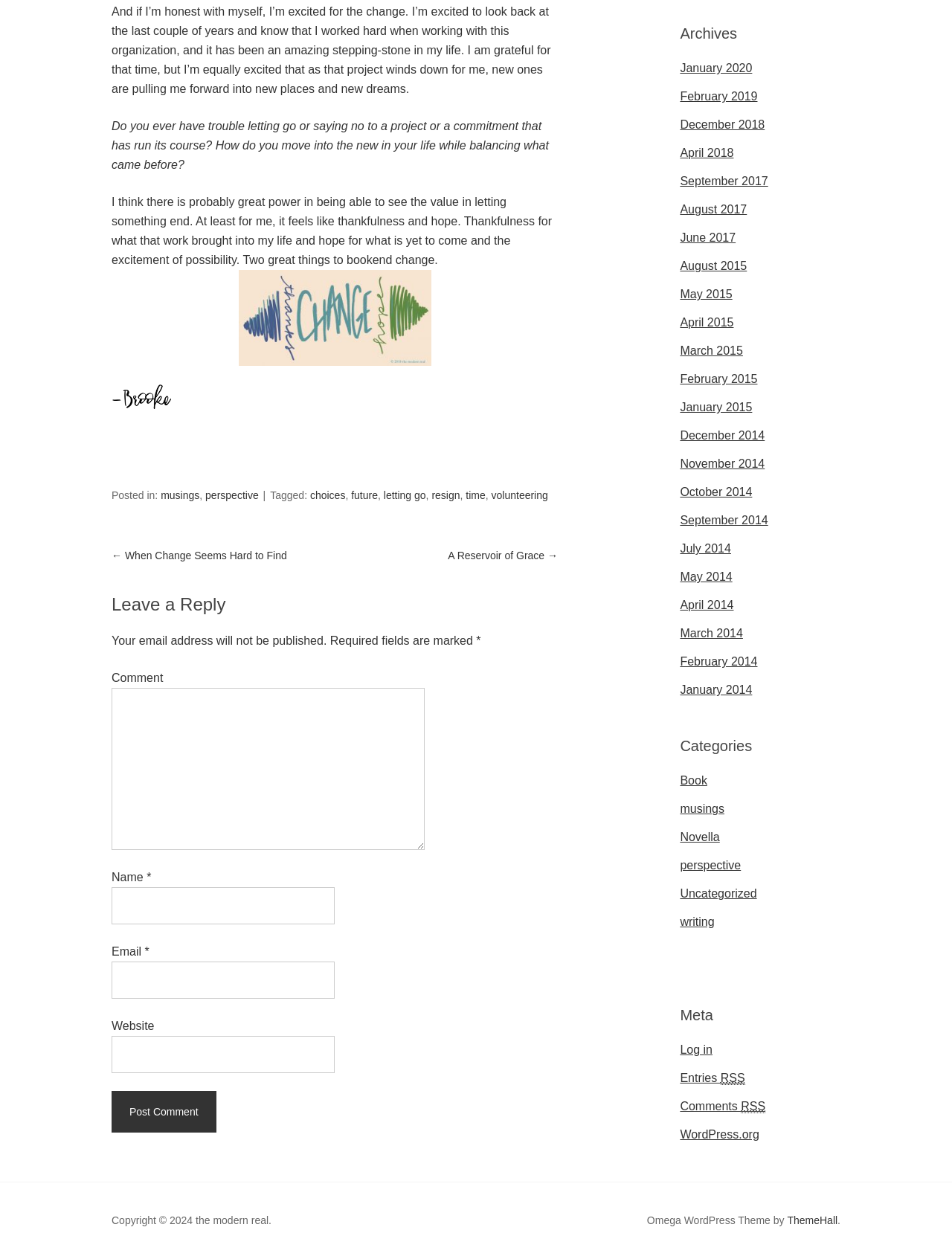Identify the bounding box for the UI element specified in this description: "August 2015". The coordinates must be four float numbers between 0 and 1, formatted as [left, top, right, bottom].

[0.714, 0.206, 0.785, 0.216]